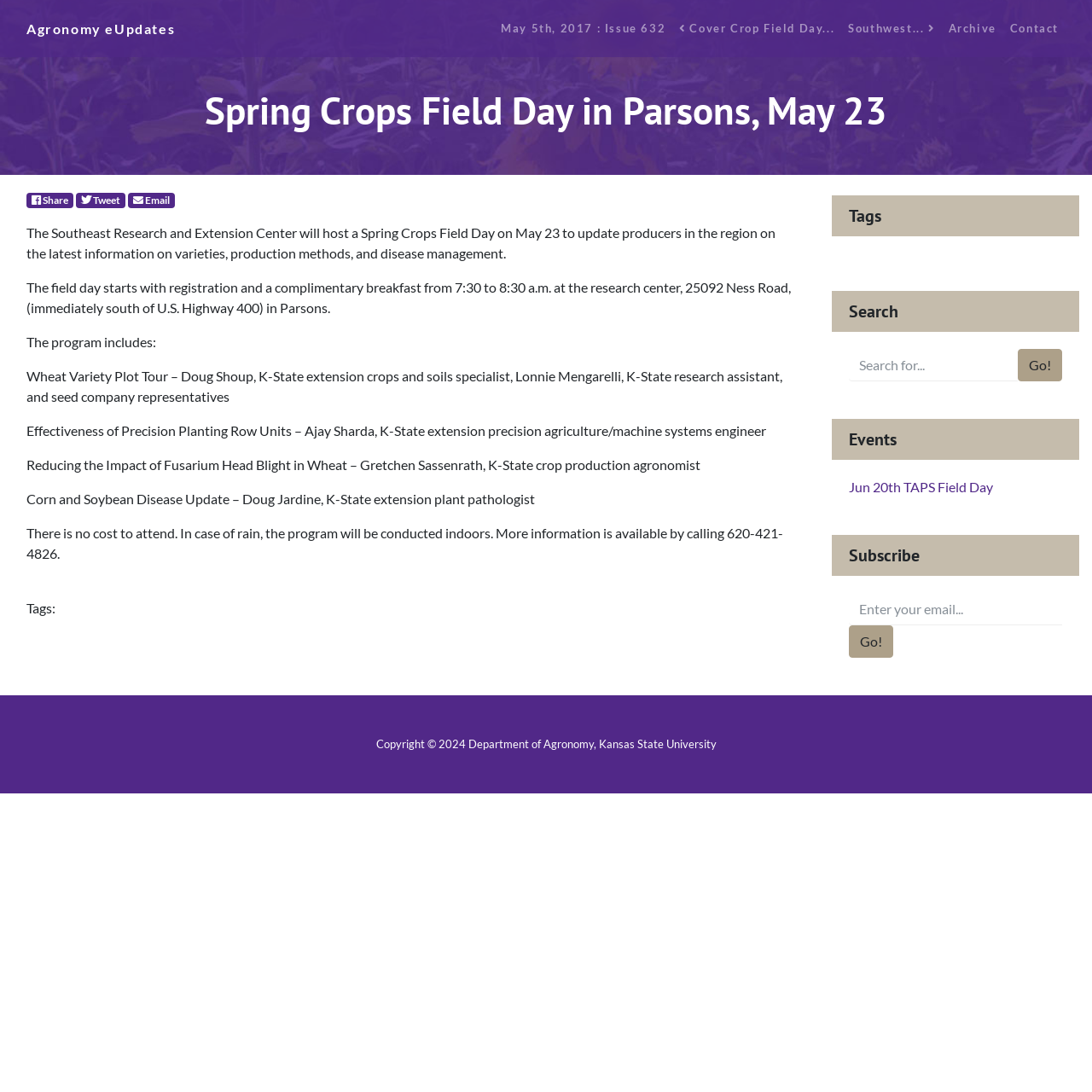Who is the author of the copyright?
Using the image as a reference, answer the question with a short word or phrase.

Department of Agronomy, Kansas State University